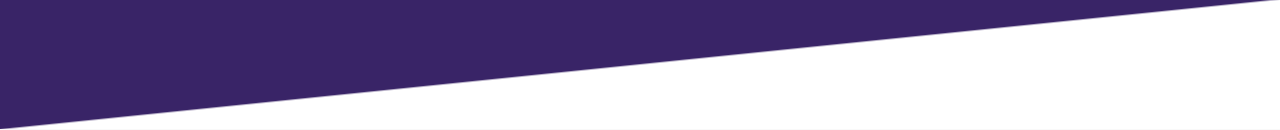Describe in detail everything you see in the image.

The image features a diagonal design split between a deep purple and a bright white section, creating a modern and visually striking graphic element. This design complements the surrounding text, which invites viewers to engage in the Great Wall Marathon, an adventurous event set against the backdrop of China's majestic landscapes. With a call to action highlighting the unique experiences awaiting participants, the image serves to inspire potential runners to embrace the challenge and book their reservations for this unforgettable marathon taking place on May 11, 2024. The overall design underscores themes of ambition, adventure, and cultural heritage, enticing viewers to take part in a journey through time along the Great Wall.